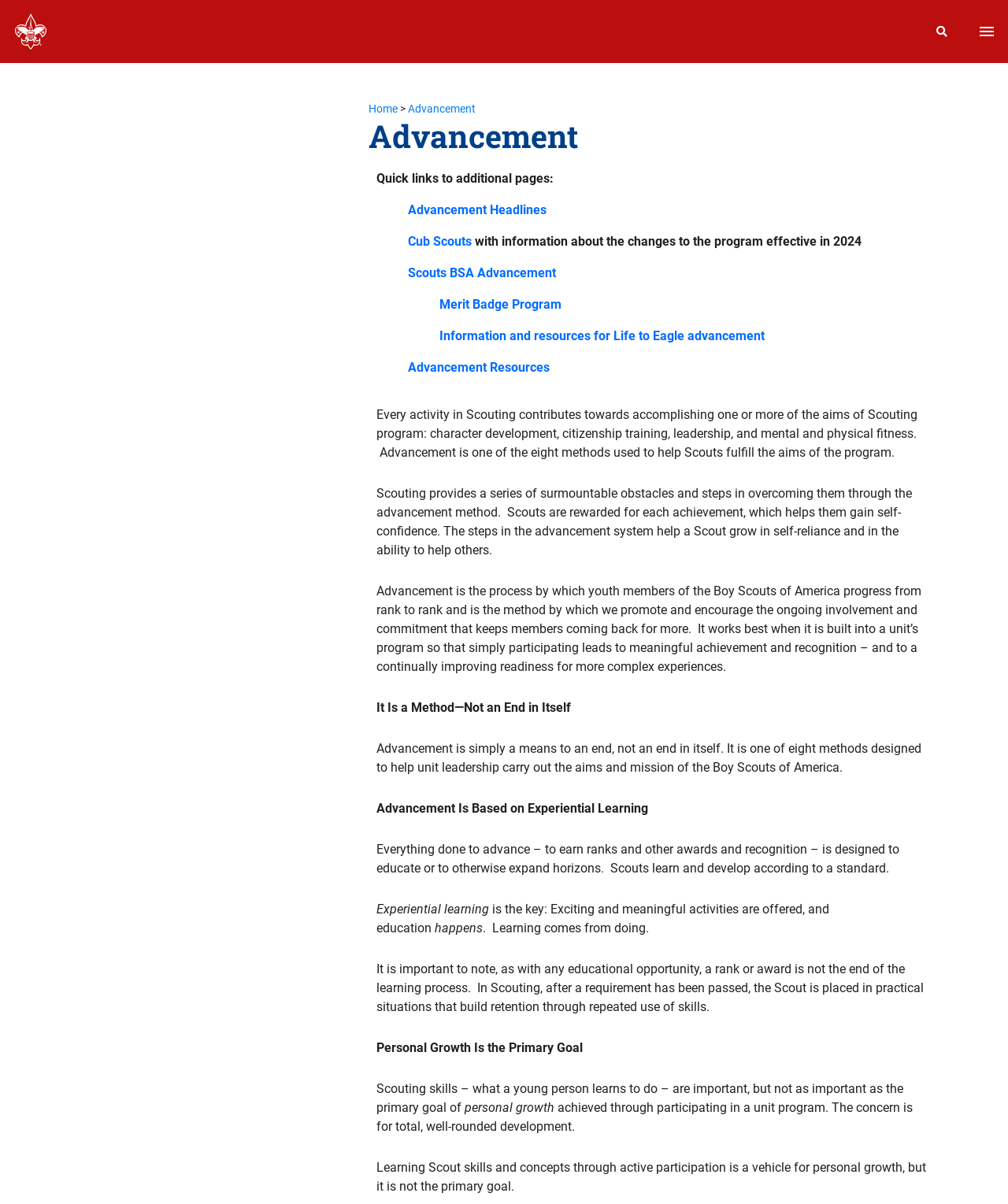Please find the bounding box coordinates of the element that must be clicked to perform the given instruction: "Explore Cub Scouts". The coordinates should be four float numbers from 0 to 1, i.e., [left, top, right, bottom].

[0.404, 0.194, 0.468, 0.207]